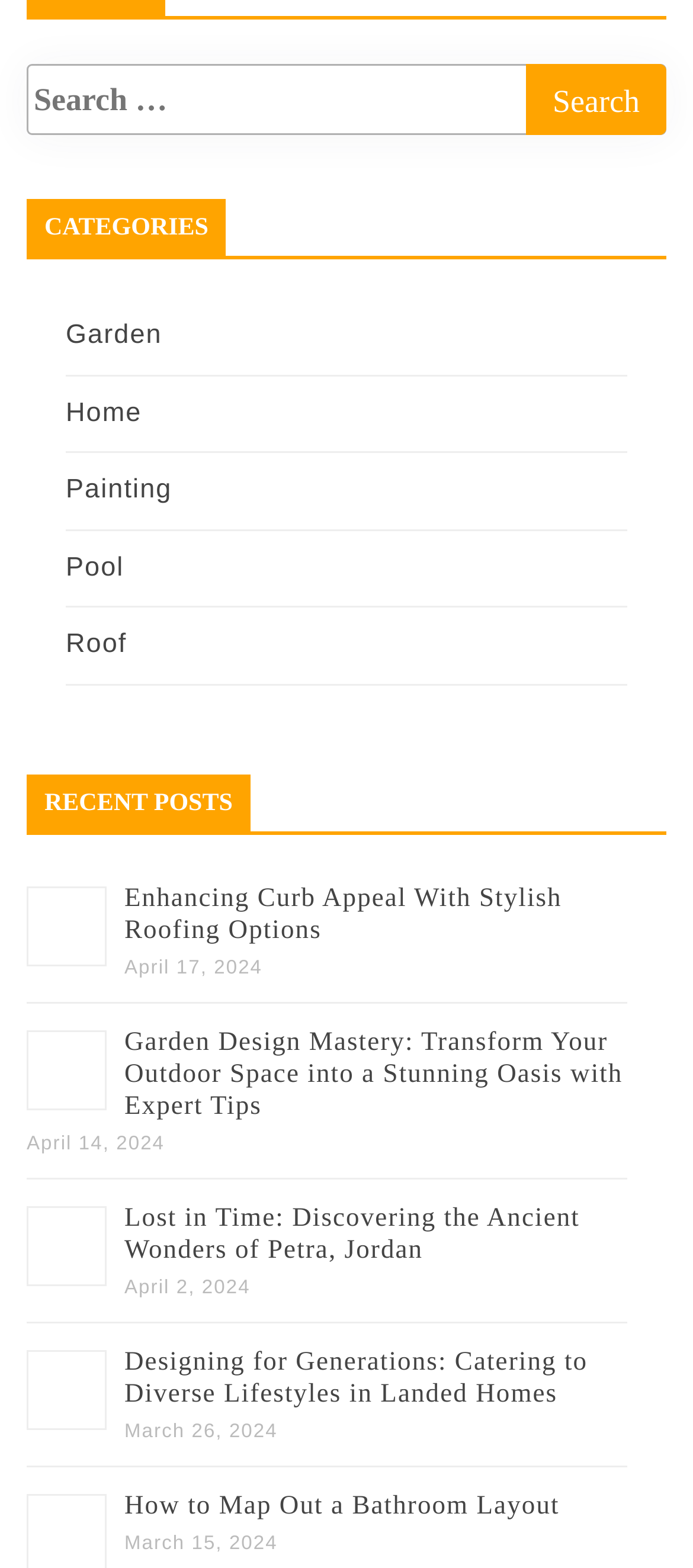What is the title of the latest post?
Answer the question with a detailed and thorough explanation.

I looked at the headings under the 'RECENT POSTS' section and found the first one, which is 'Enhancing Curb Appeal With Stylish Roofing Options', so it is the title of the latest post.